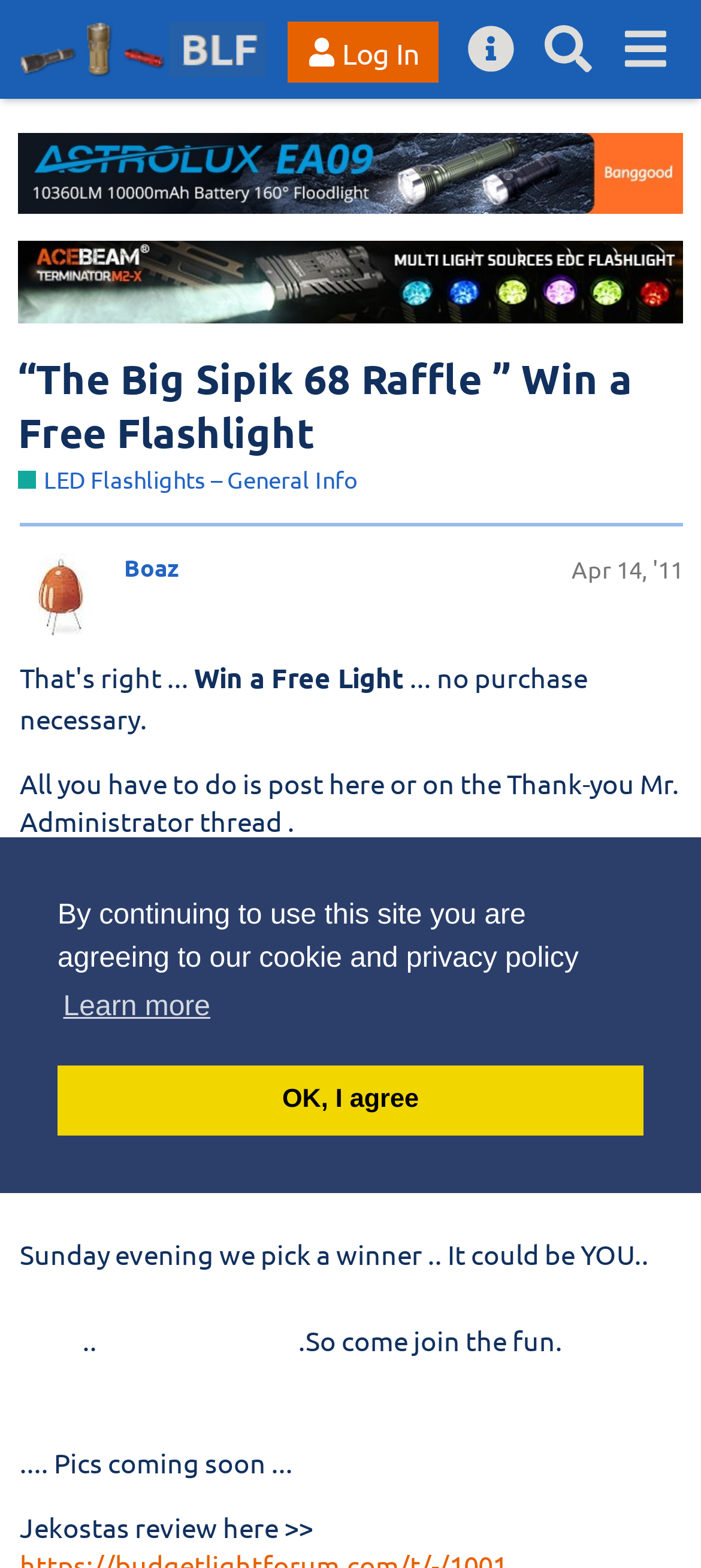Please provide the bounding box coordinates for the element that needs to be clicked to perform the instruction: "Read 'Quick Review: Raising Lions by Joe Newman'". The coordinates must consist of four float numbers between 0 and 1, formatted as [left, top, right, bottom].

None